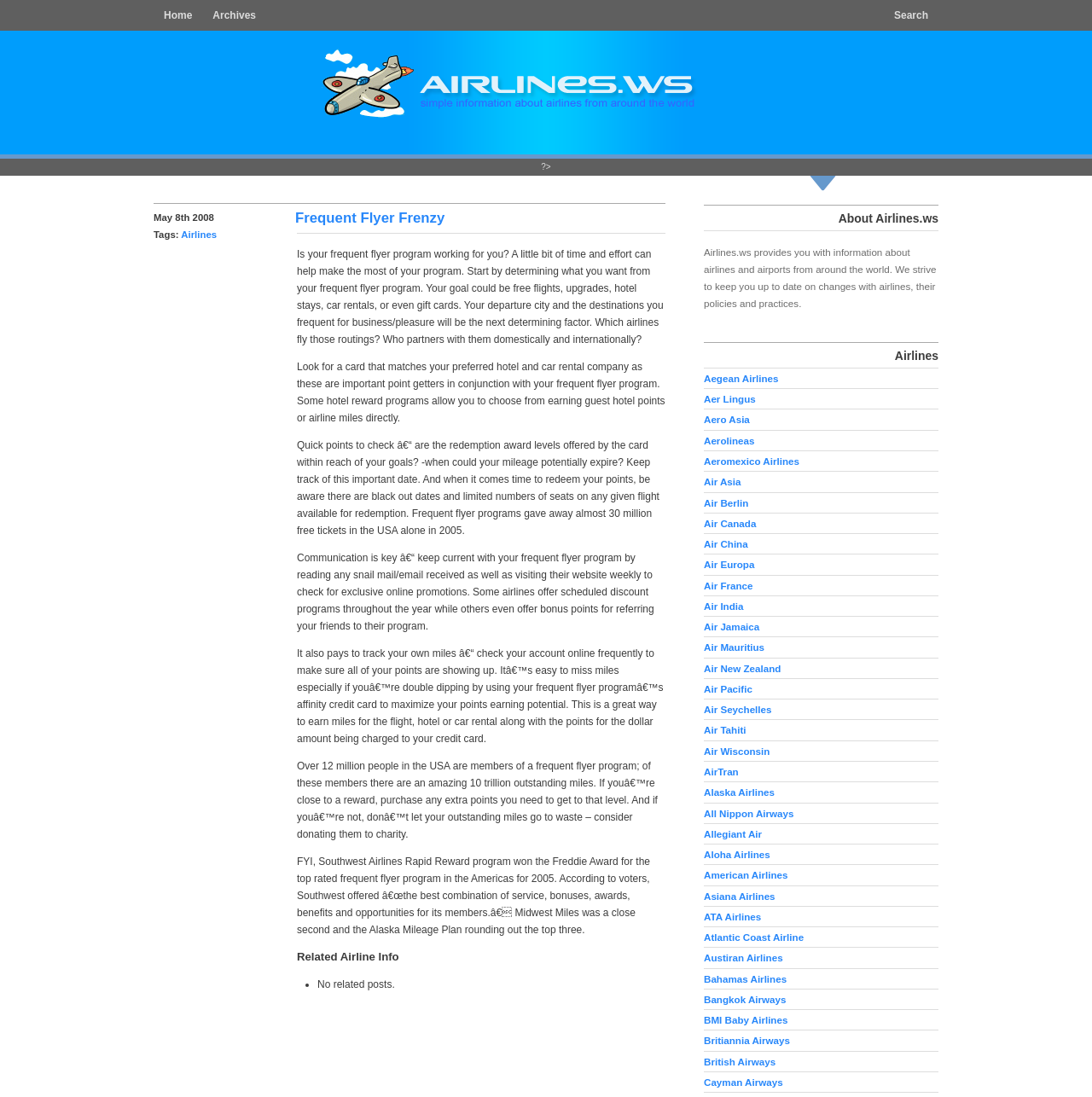Answer the question with a brief word or phrase:
How many free tickets were given away by frequent flyer programs in the USA in 2005?

30 million